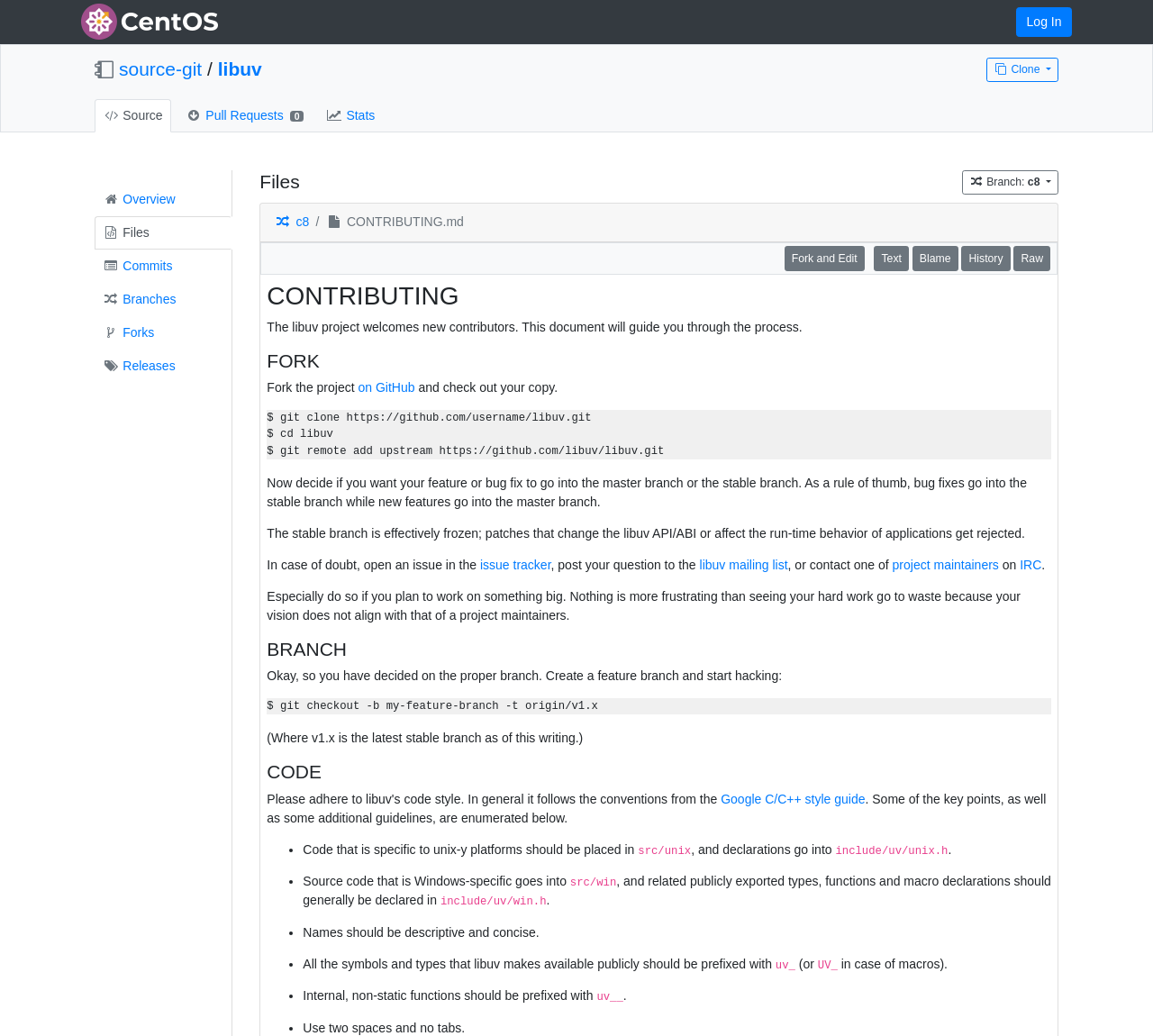Identify the bounding box for the UI element that is described as follows: "Google C/C++ style guide".

[0.625, 0.764, 0.75, 0.778]